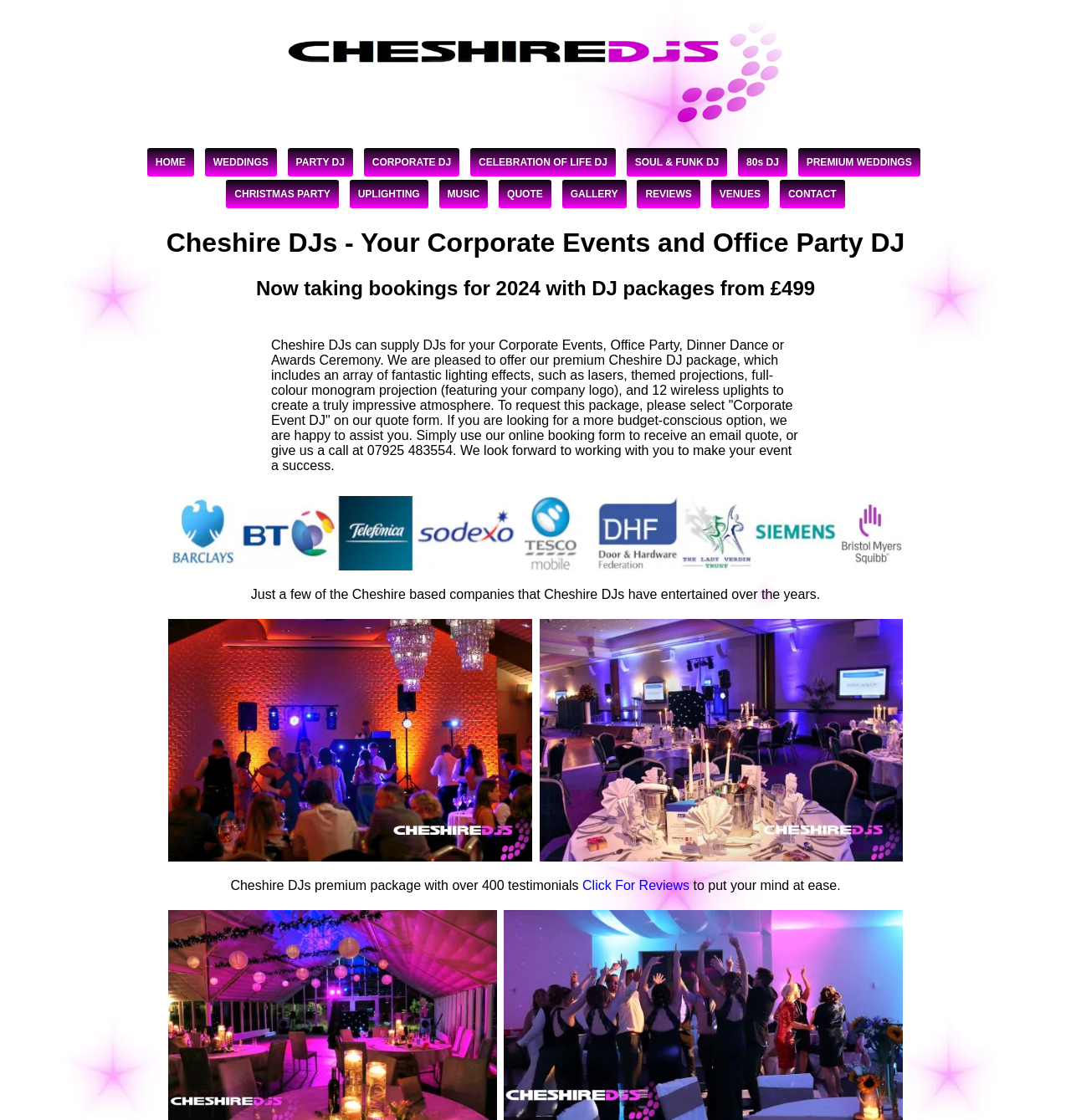Please predict the bounding box coordinates of the element's region where a click is necessary to complete the following instruction: "Browse GALLERY". The coordinates should be represented by four float numbers between 0 and 1, i.e., [left, top, right, bottom].

[0.525, 0.16, 0.585, 0.186]